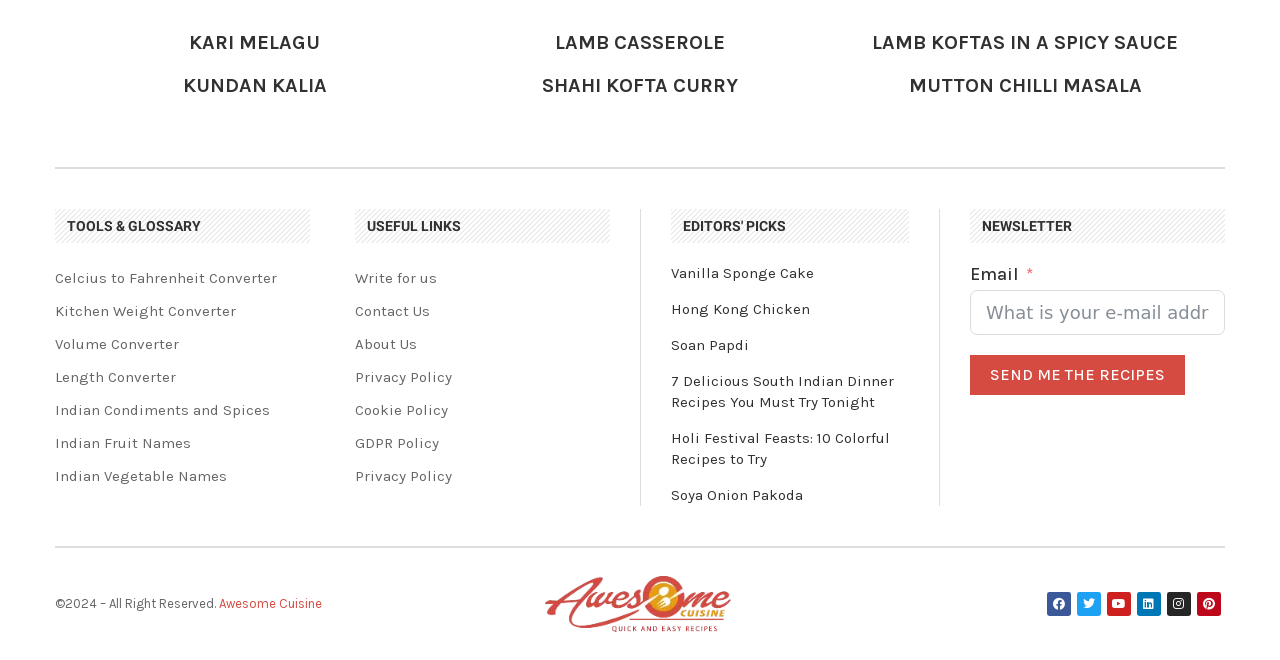What is the name of the website?
Could you please answer the question thoroughly and with as much detail as possible?

The name of the website is mentioned in the footer section of the webpage, as well as in the title of the webpage. It is 'Awesome Cuisine'.